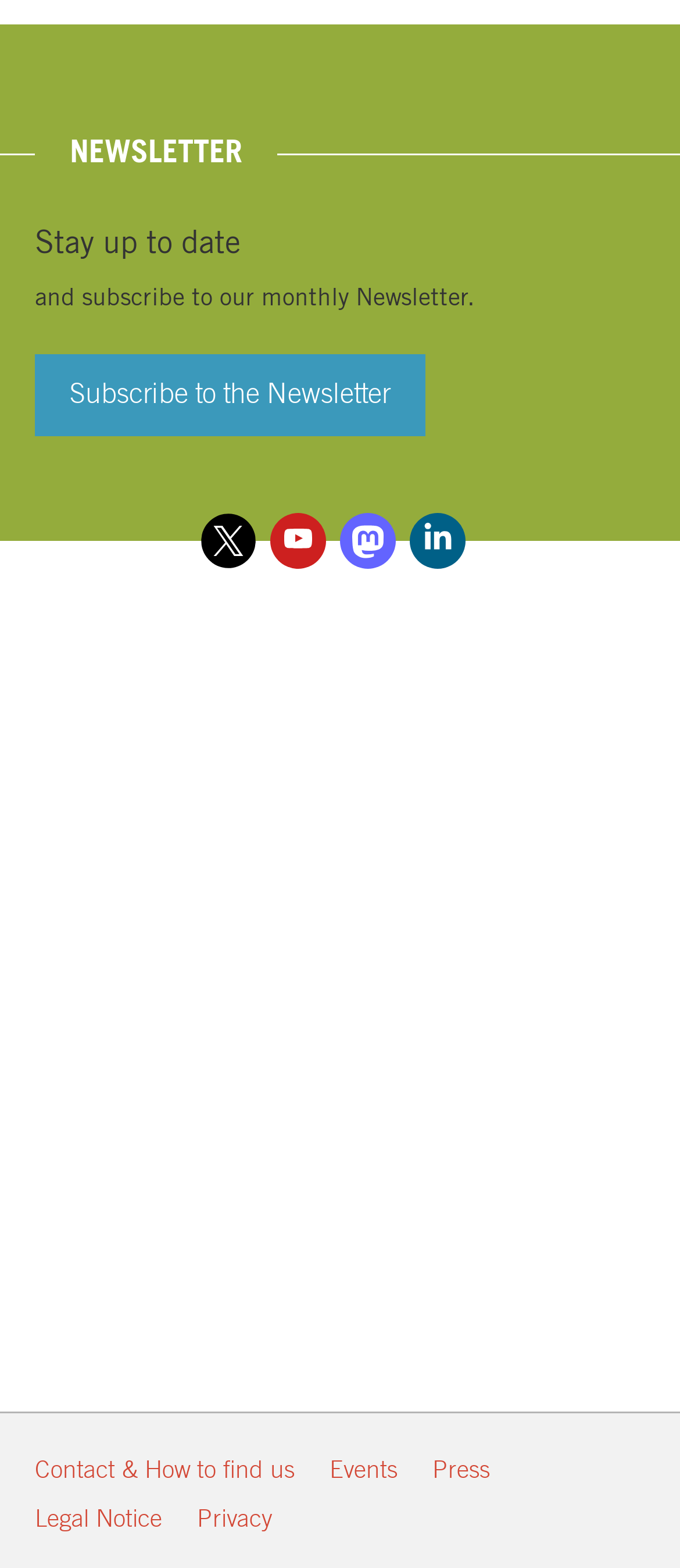Identify the bounding box coordinates for the element you need to click to achieve the following task: "Subscribe to the Newsletter". The coordinates must be four float values ranging from 0 to 1, formatted as [left, top, right, bottom].

[0.051, 0.226, 0.626, 0.278]